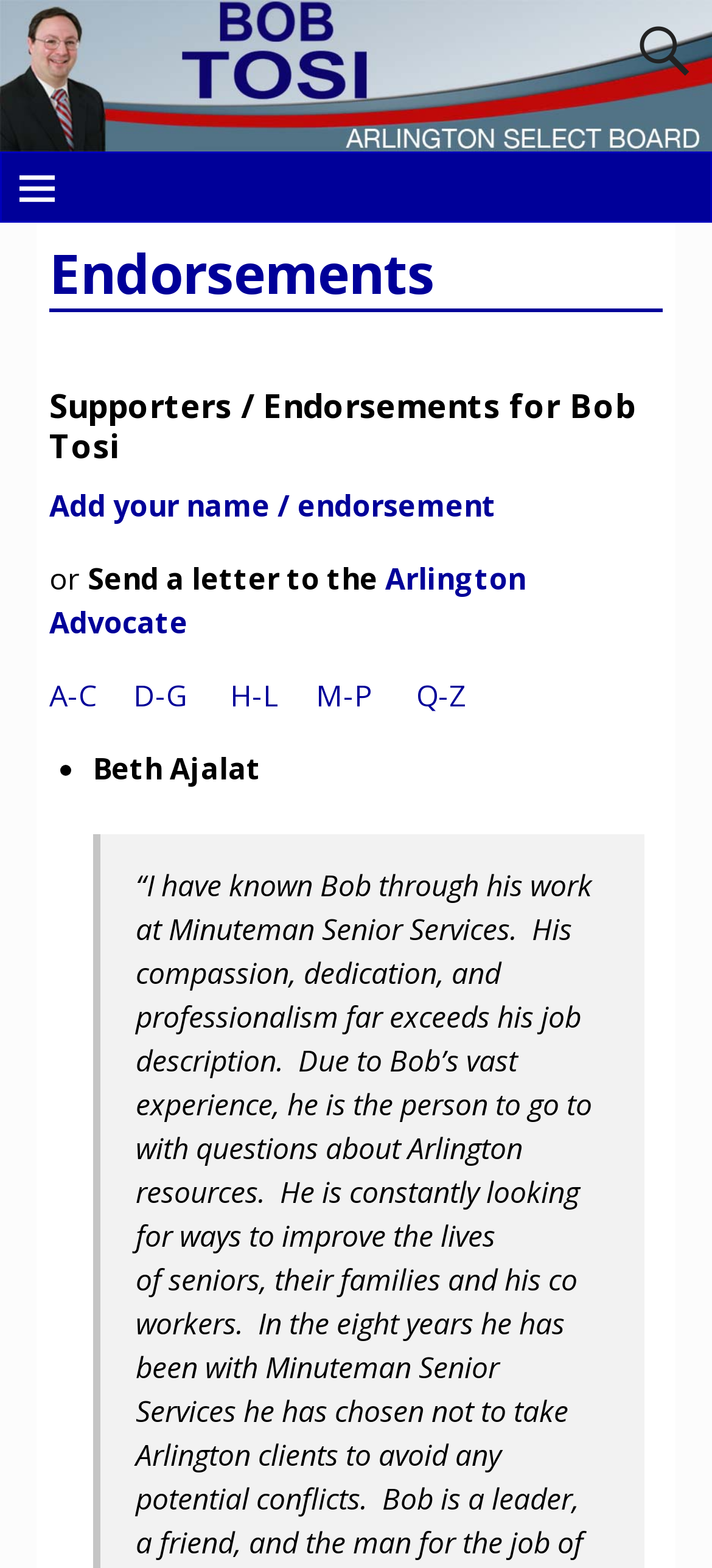Please locate the clickable area by providing the bounding box coordinates to follow this instruction: "add your name or endorsement".

[0.069, 0.31, 0.697, 0.335]